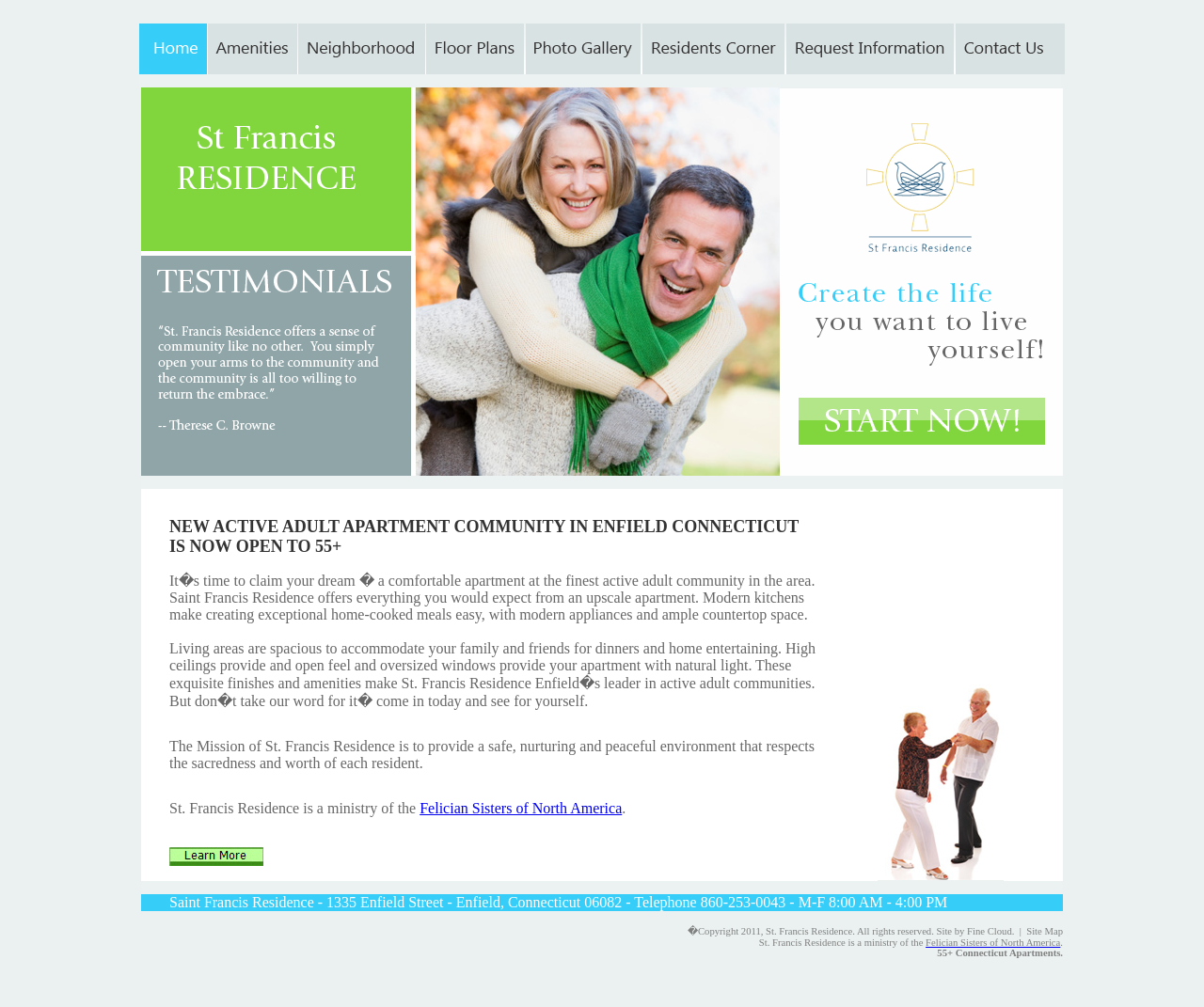Provide a brief response to the question using a single word or phrase: 
What is the ministry of Saint Francis Residence?

Felician Sisters of North America